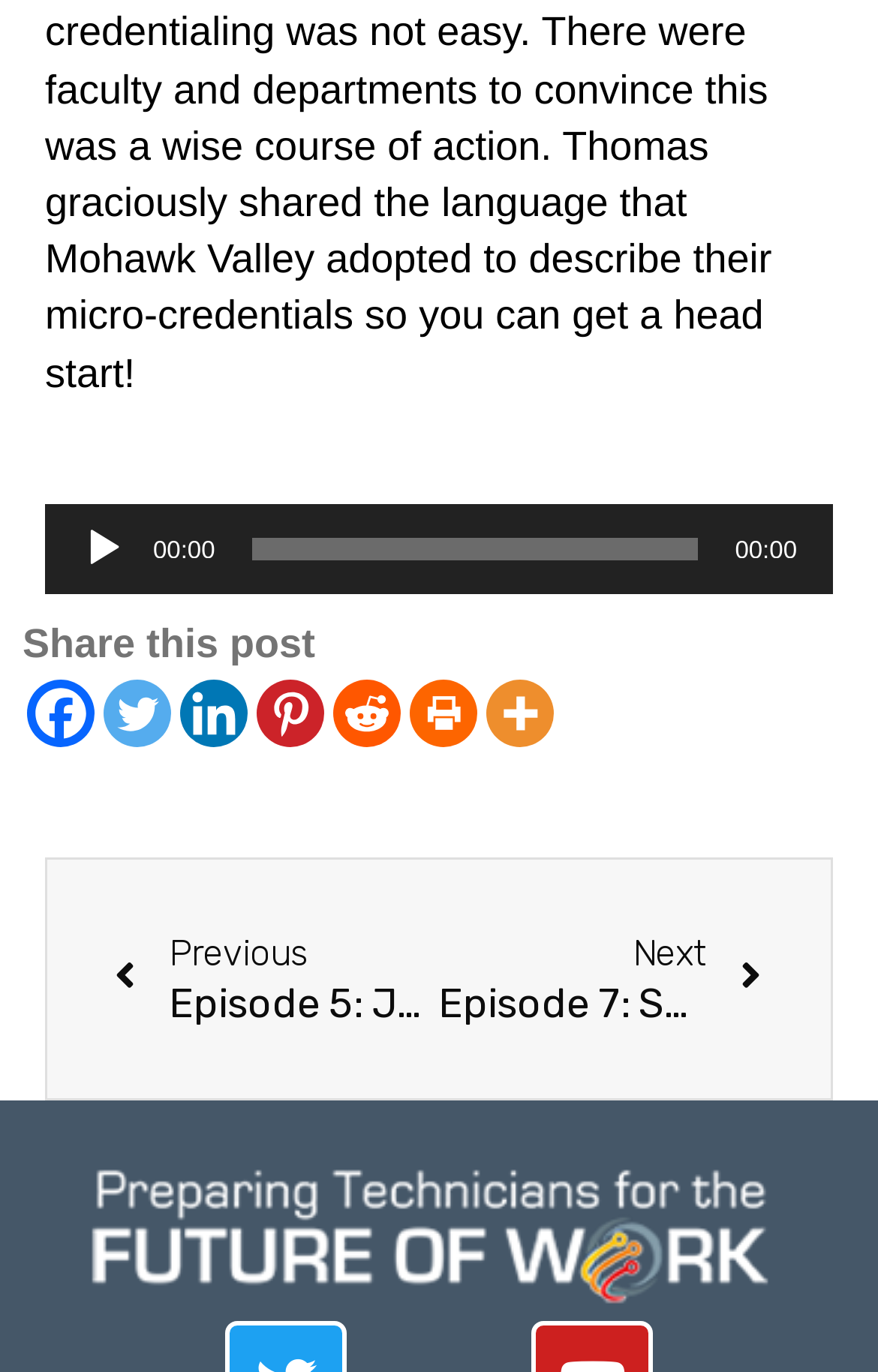How many social media platforms are available for sharing? Look at the image and give a one-word or short phrase answer.

5